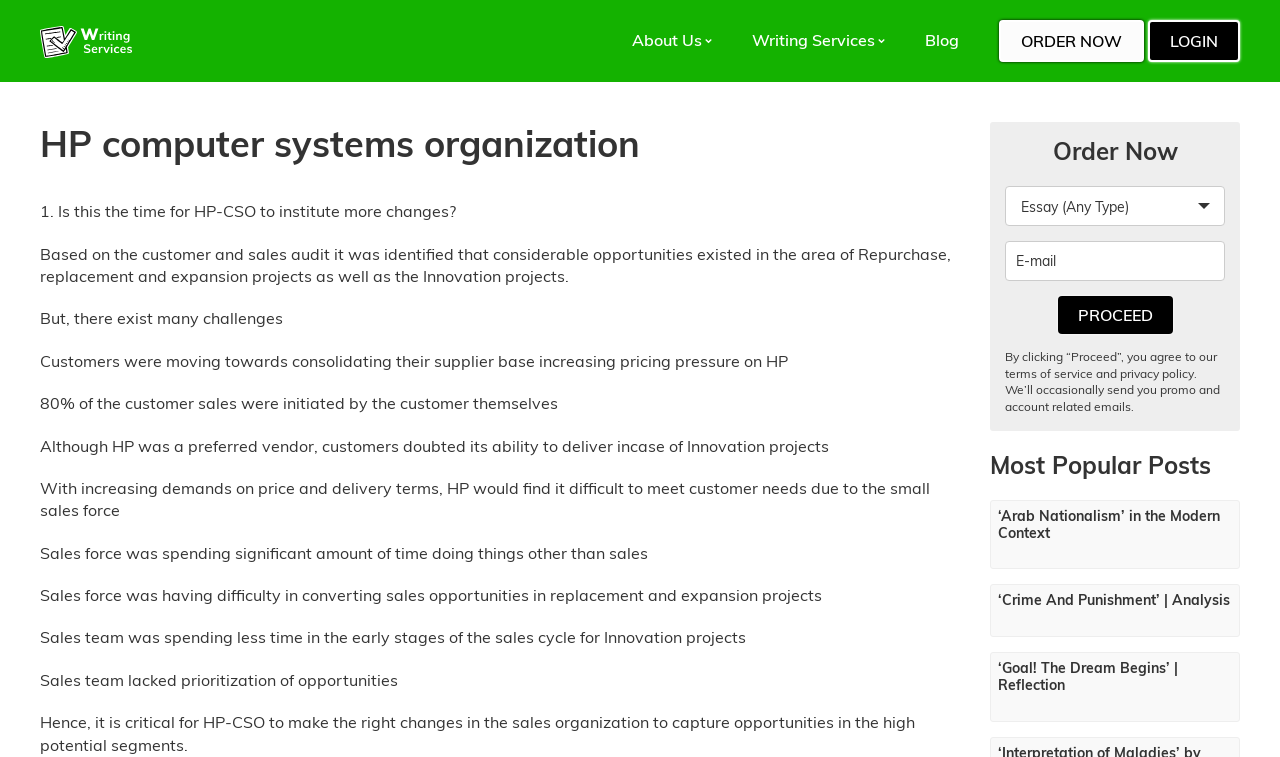Please locate and retrieve the main header text of the webpage.

HP computer systems organization